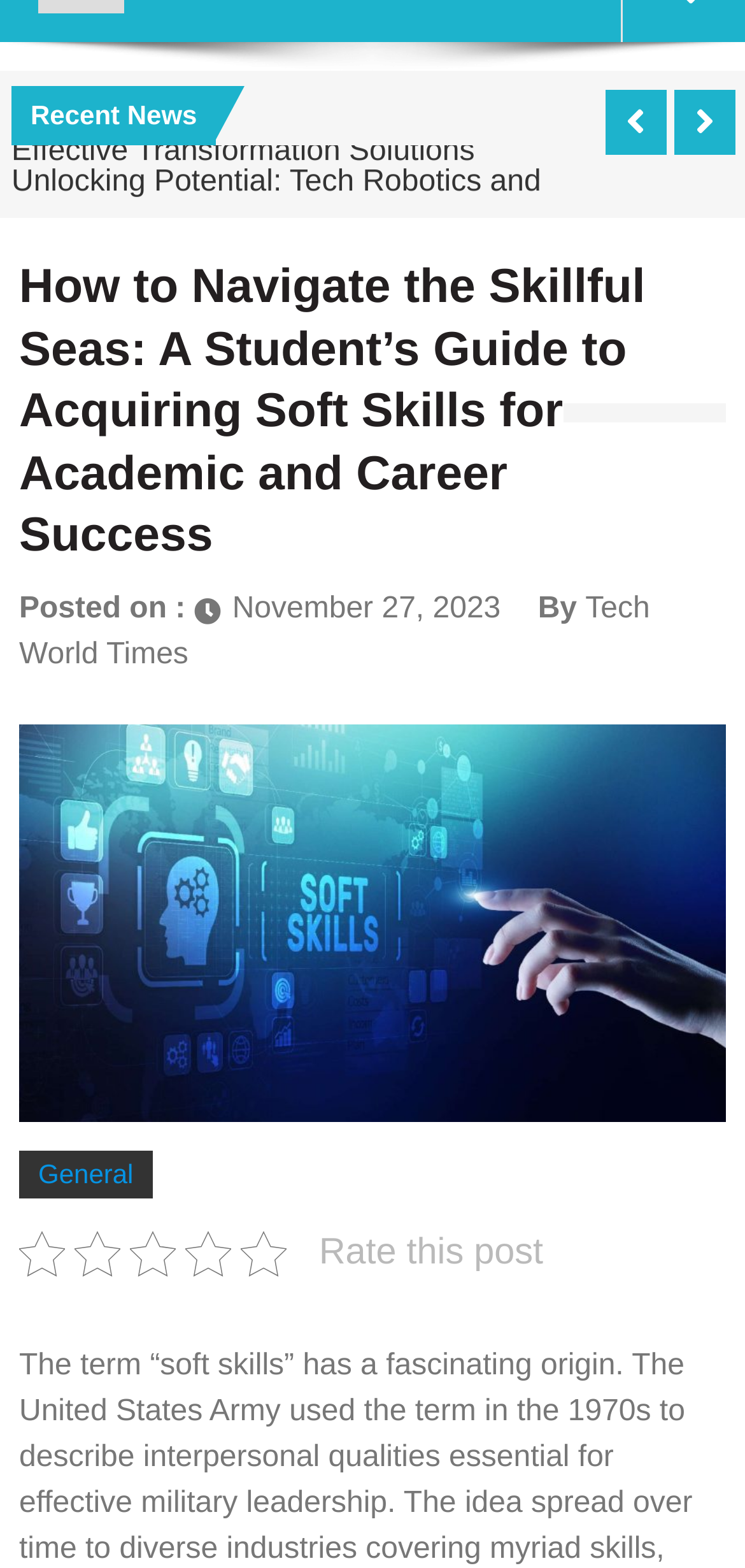Determine the bounding box for the UI element that matches this description: "November 27, 2023".

[0.26, 0.378, 0.672, 0.399]